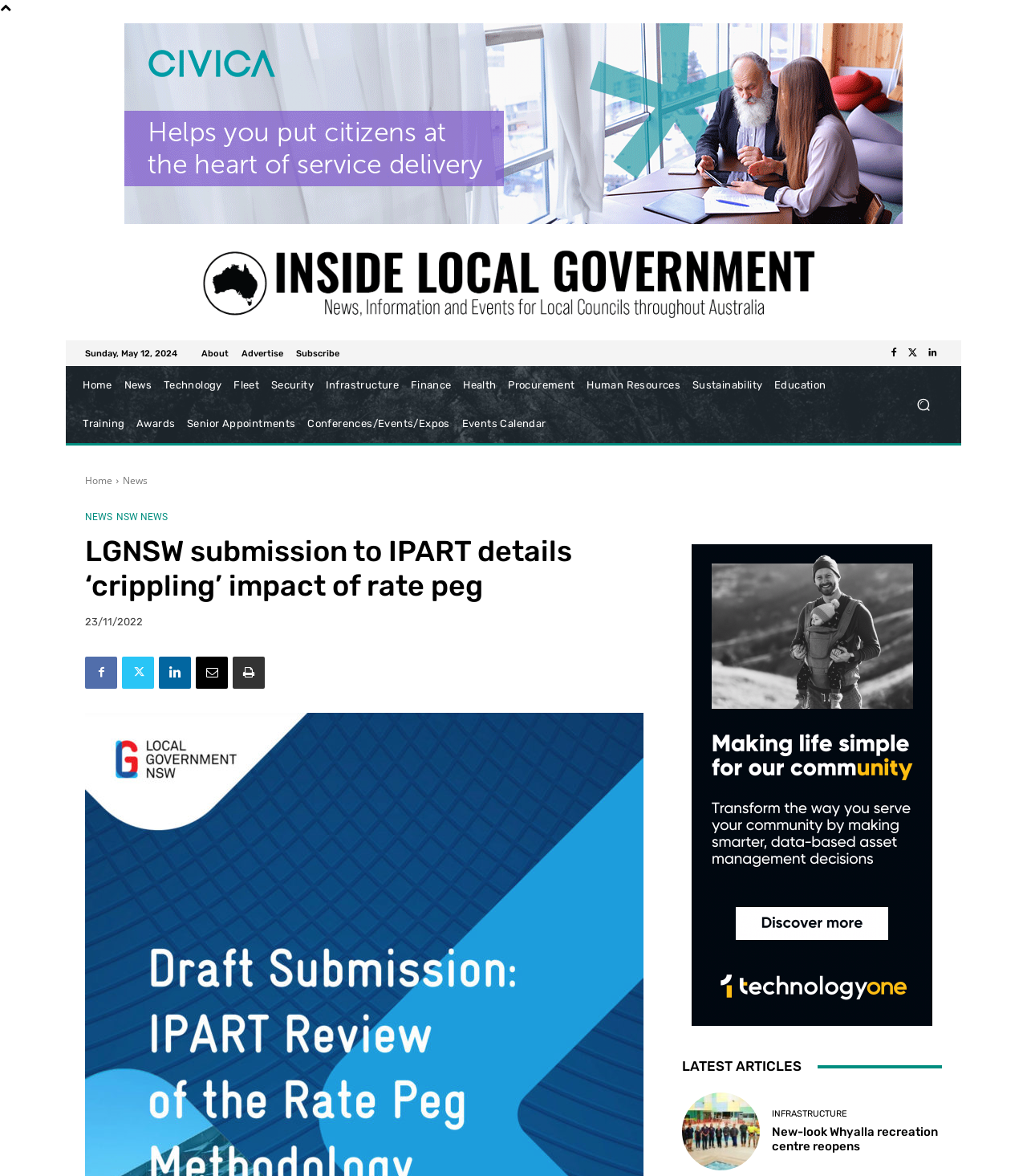How many social media links are there in the top right corner?
Please provide a detailed and comprehensive answer to the question.

I found the social media links by looking at the links with Unicode characters '', '', '', and '' which are located in the top right corner of the webpage.